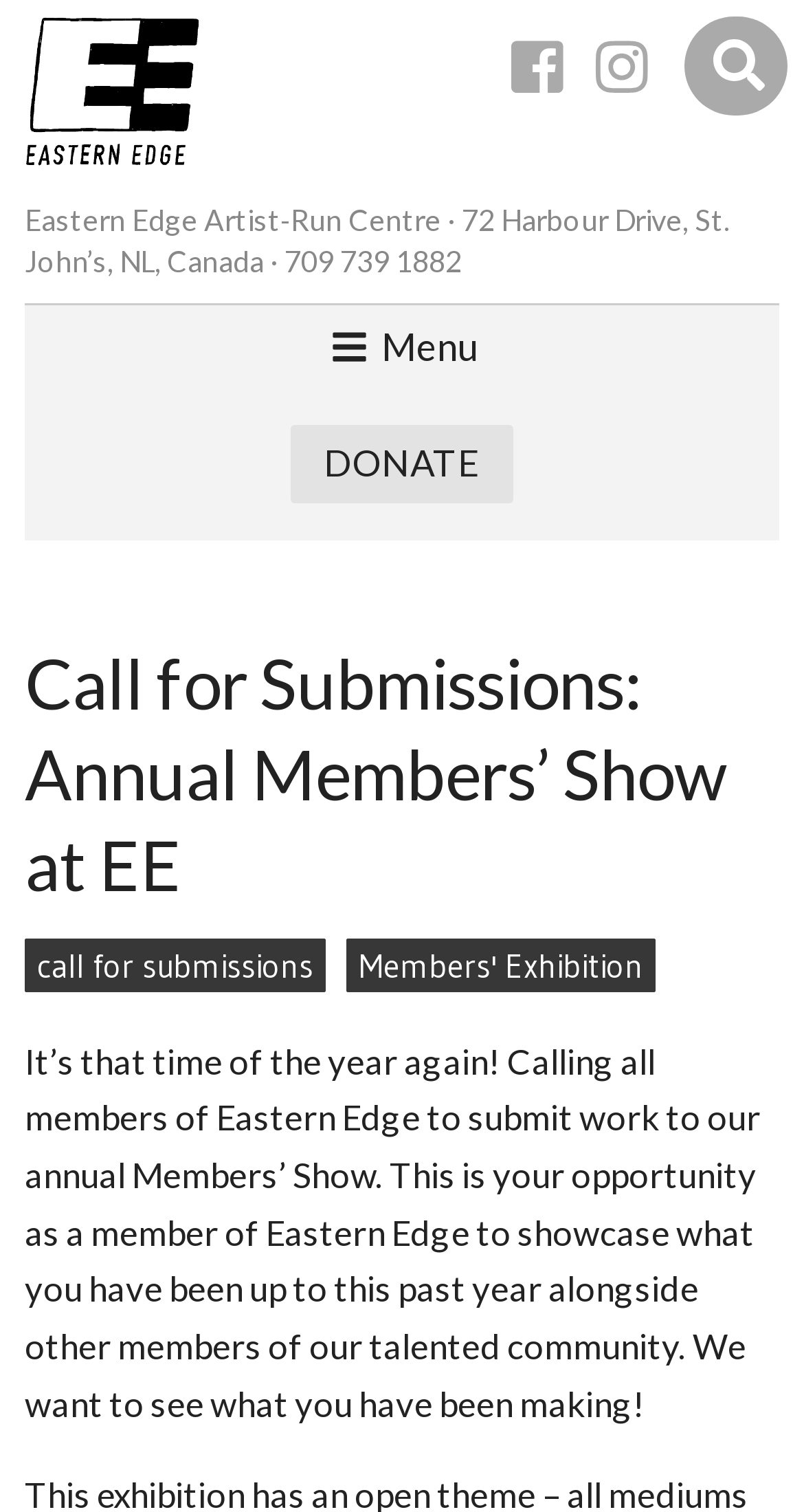What is the address of Eastern Edge Gallery?
Provide a thorough and detailed answer to the question.

I found the address by looking at the static text element that contains the address, phone number, and other contact information of the gallery.